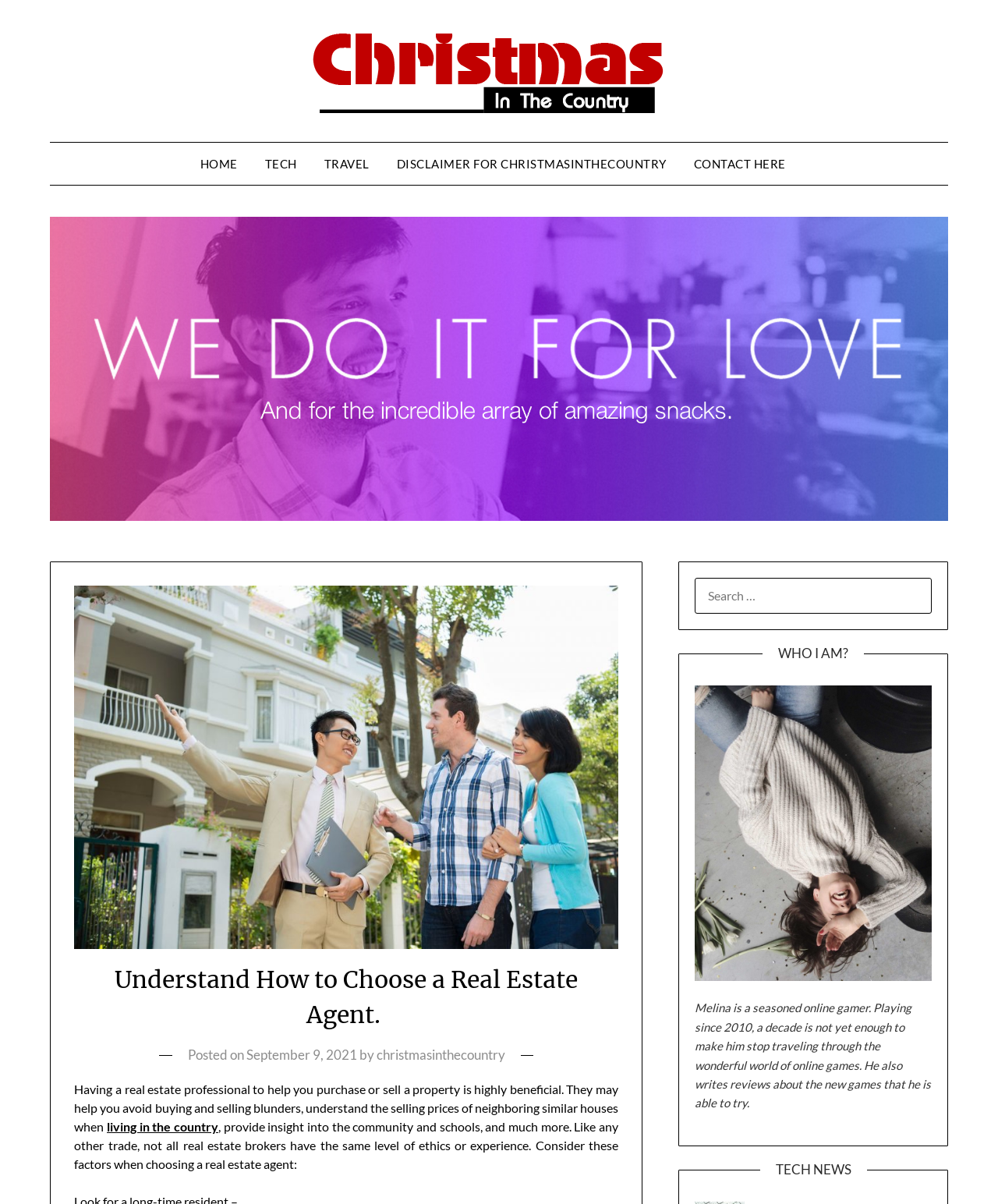Based on the image, give a detailed response to the question: What is Melina's hobby?

According to the webpage, Melina is a seasoned online gamer who has been playing since 2010 and also writes reviews about new games.